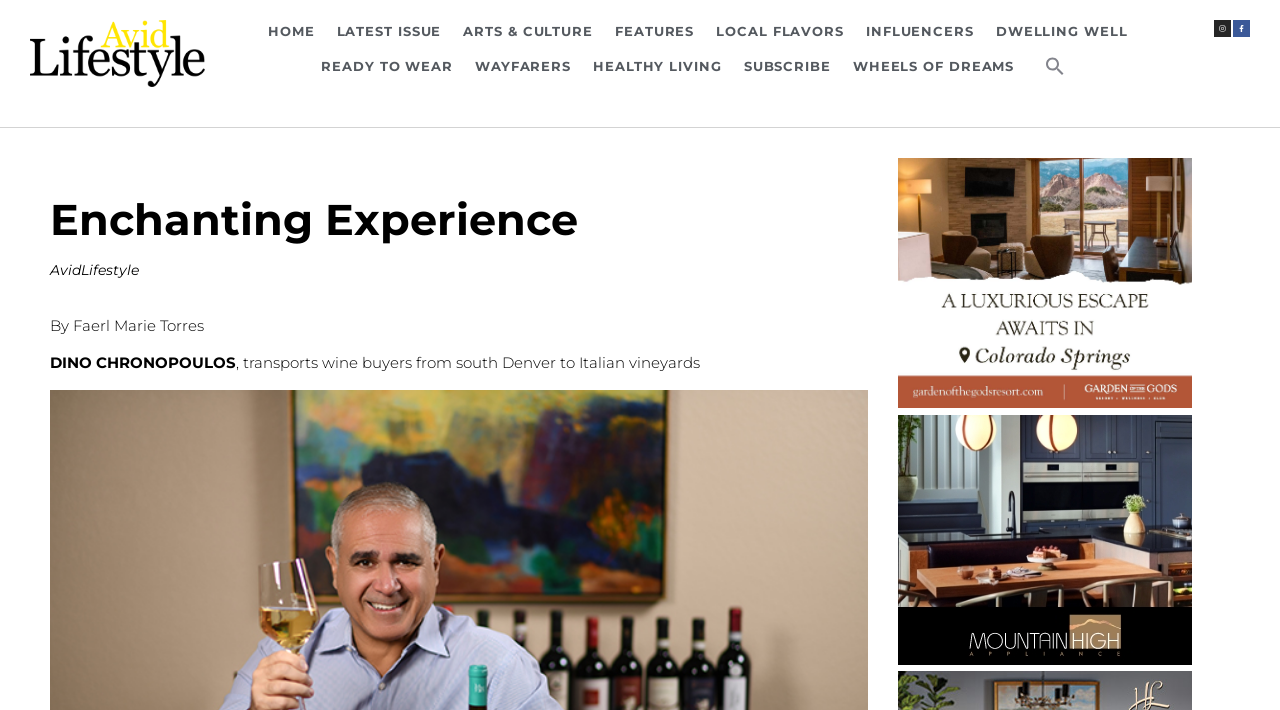What is the name of the publication?
Using the image as a reference, answer with just one word or a short phrase.

AvidLifestyle